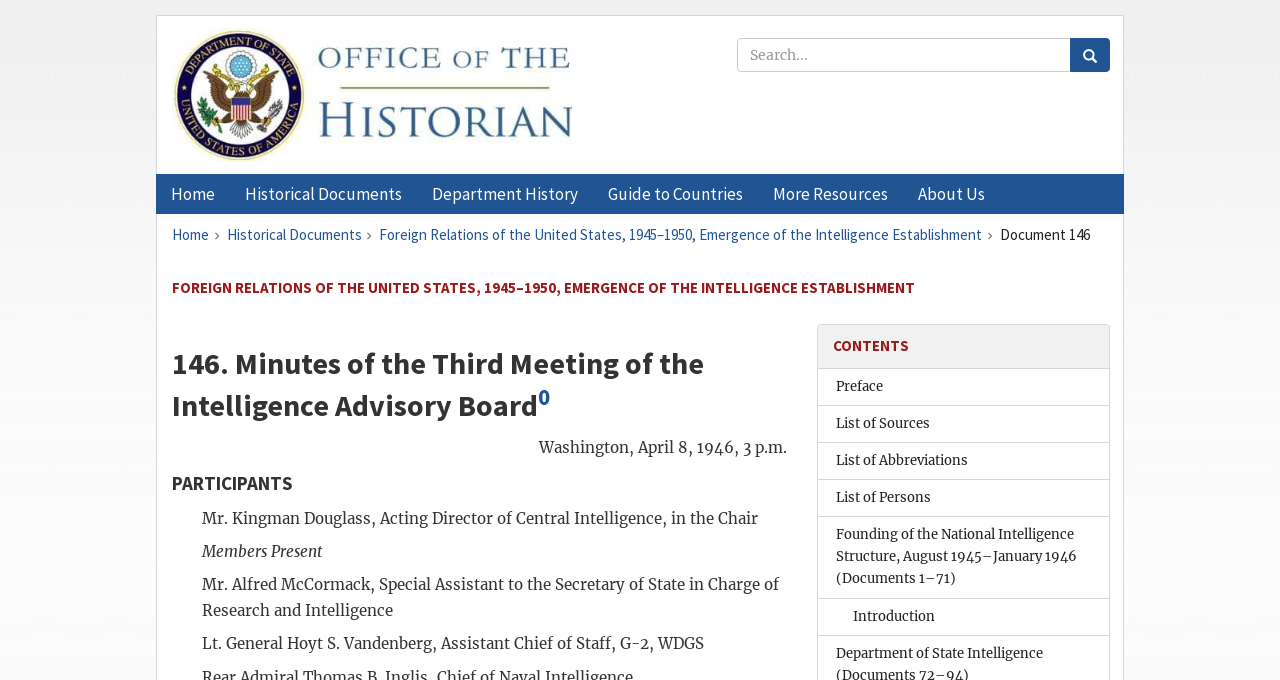Identify the bounding box coordinates of the region I need to click to complete this instruction: "Explore the Guide to Countries".

[0.463, 0.256, 0.592, 0.315]